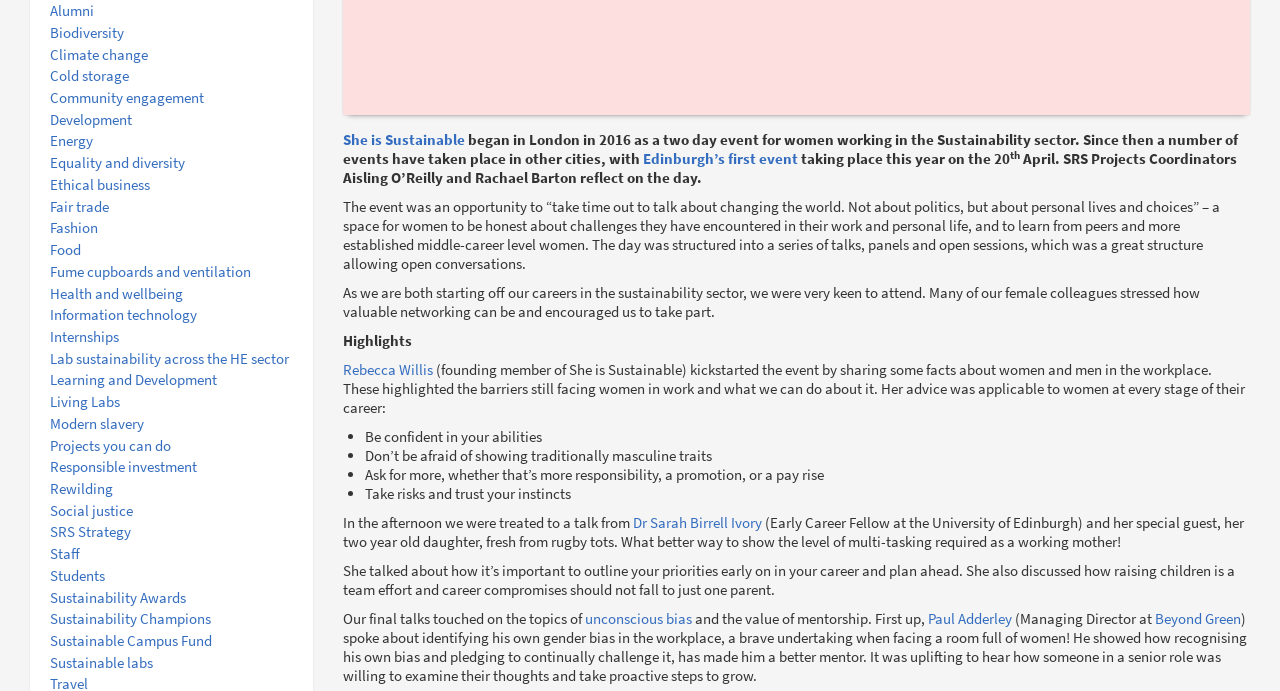Determine the bounding box coordinates of the element that should be clicked to execute the following command: "Login to the account".

None